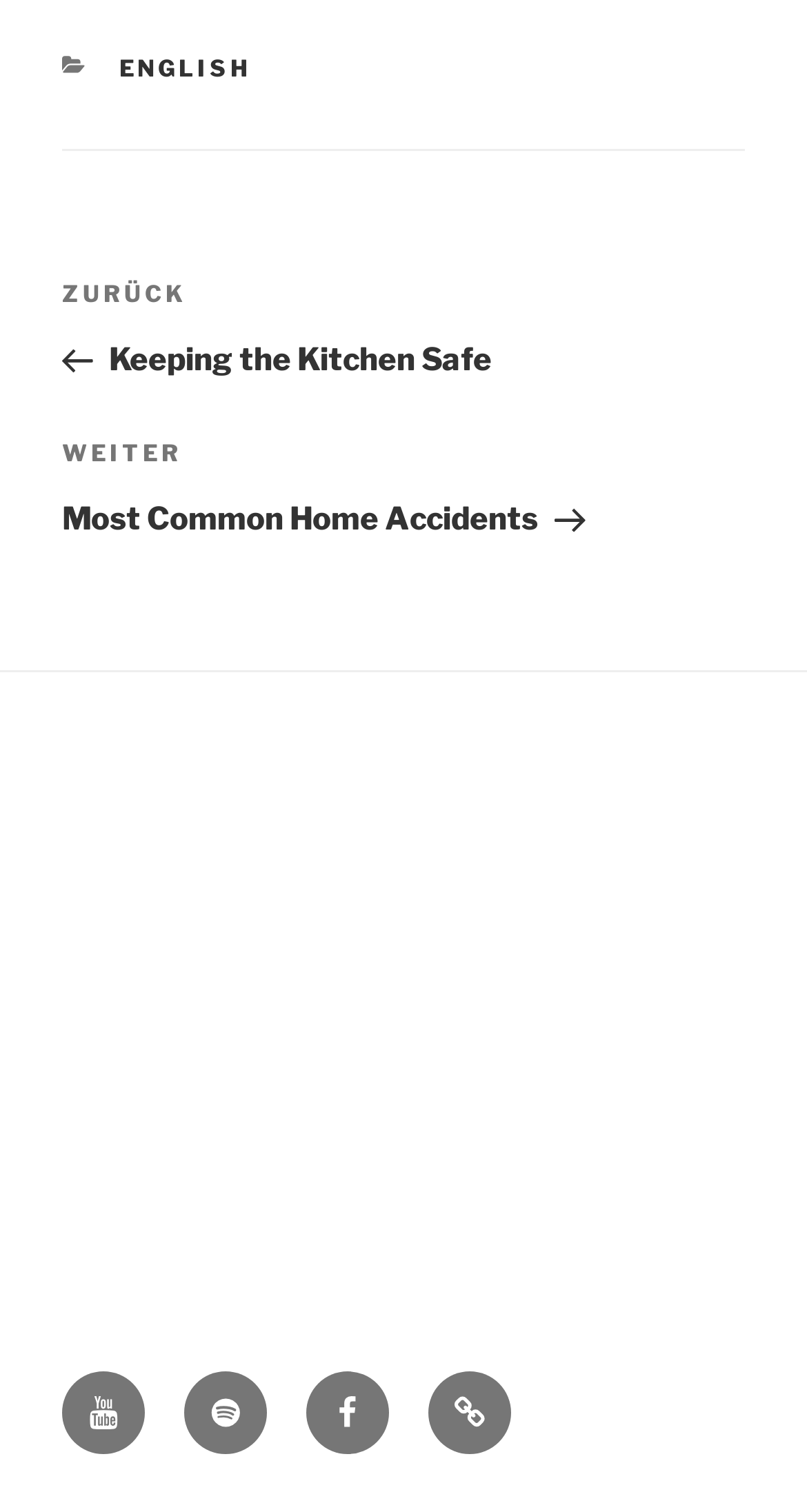Provide a brief response using a word or short phrase to this question:
What is the text of the first link in the Beiträge navigation?

Vorheriger Beitrag Keeping the Kitchen Safe